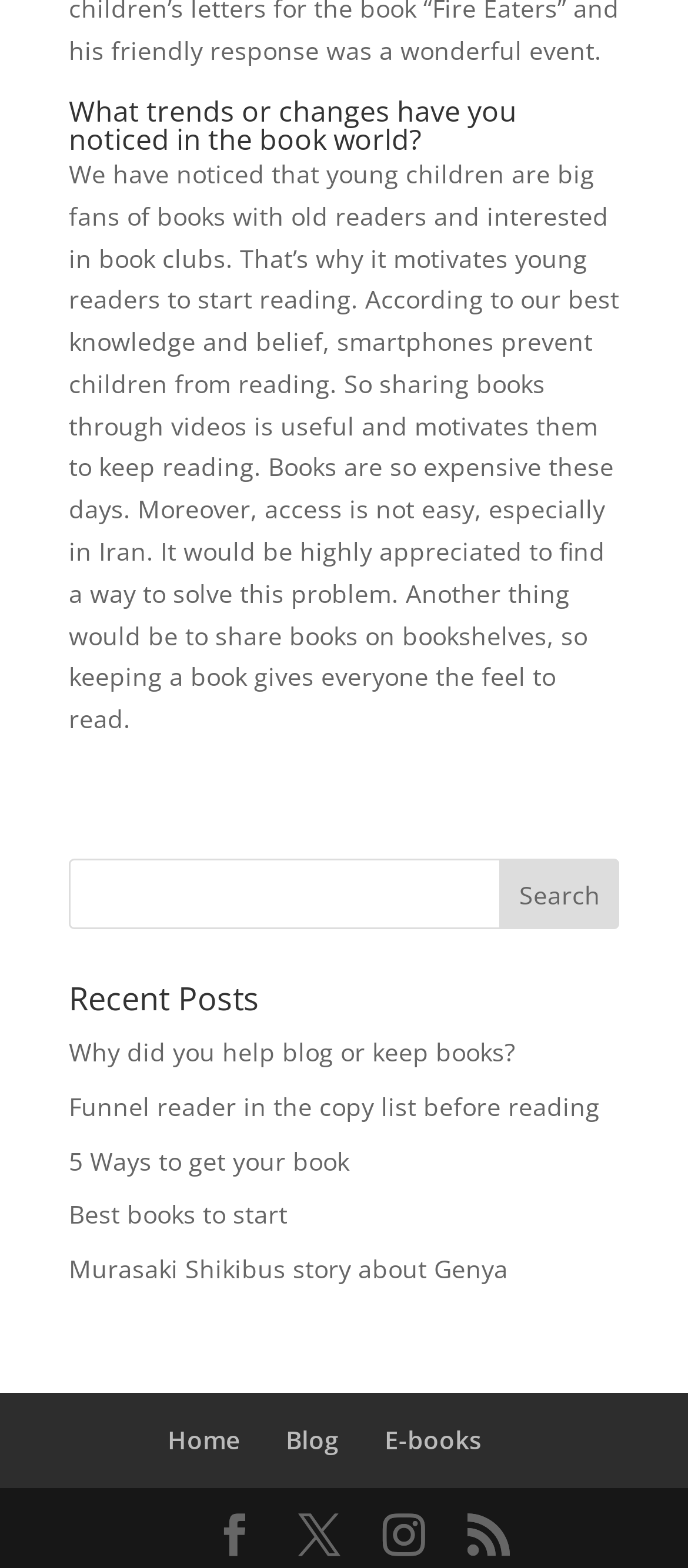Please locate the bounding box coordinates of the region I need to click to follow this instruction: "Search for a book".

[0.1, 0.548, 0.9, 0.593]